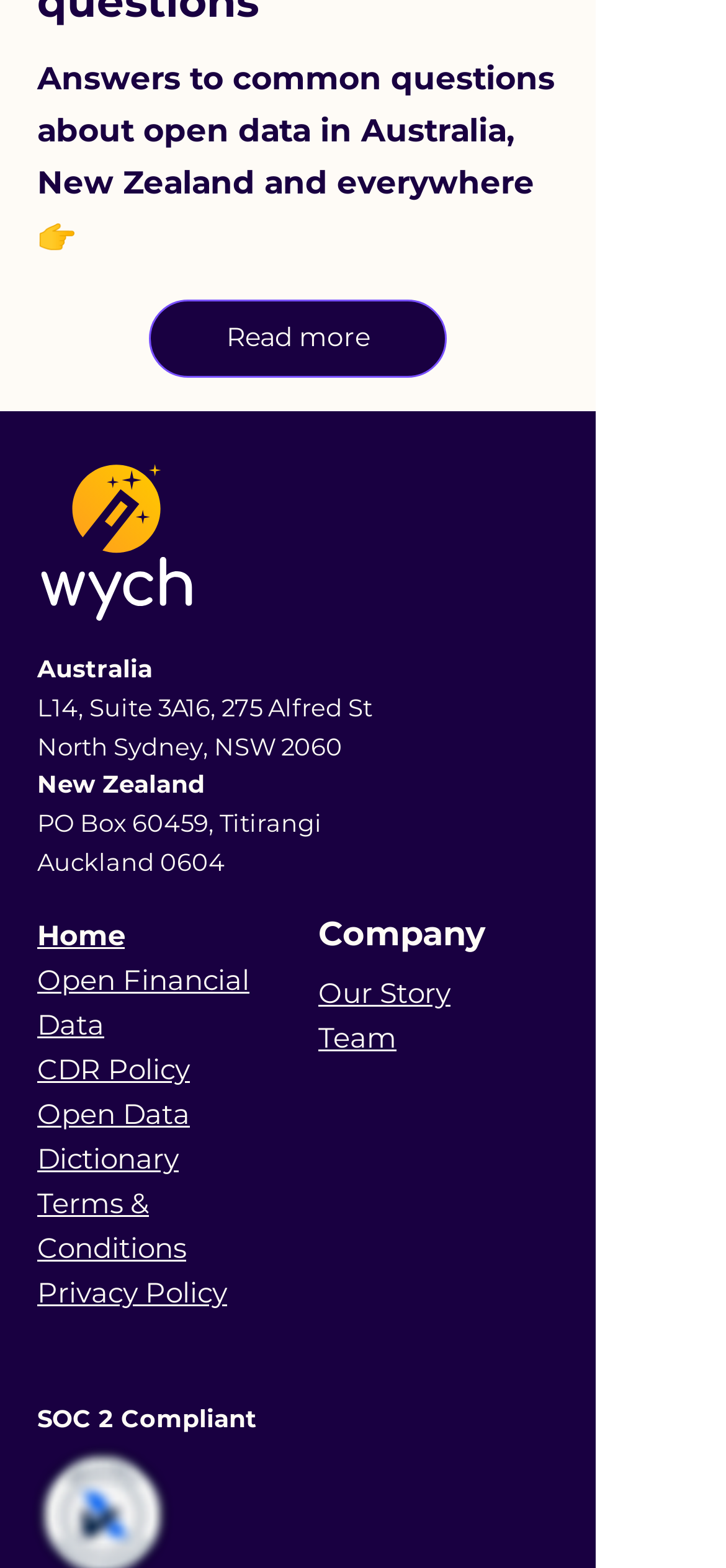Answer the following query with a single word or phrase:
What is the link text above 'Open Financial Data'?

Home